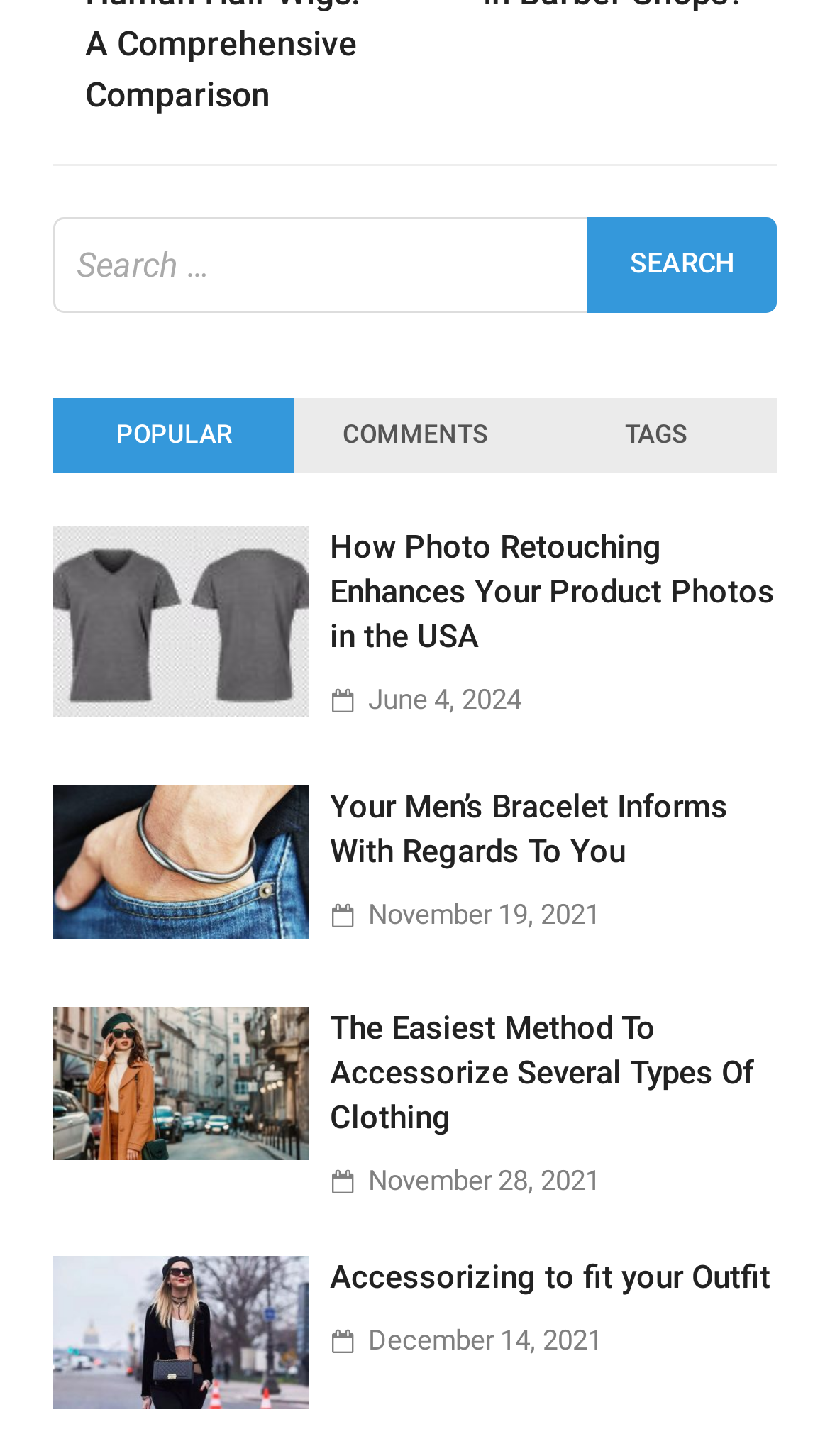Give a one-word or short phrase answer to this question: 
How many articles are listed on the webpage?

4